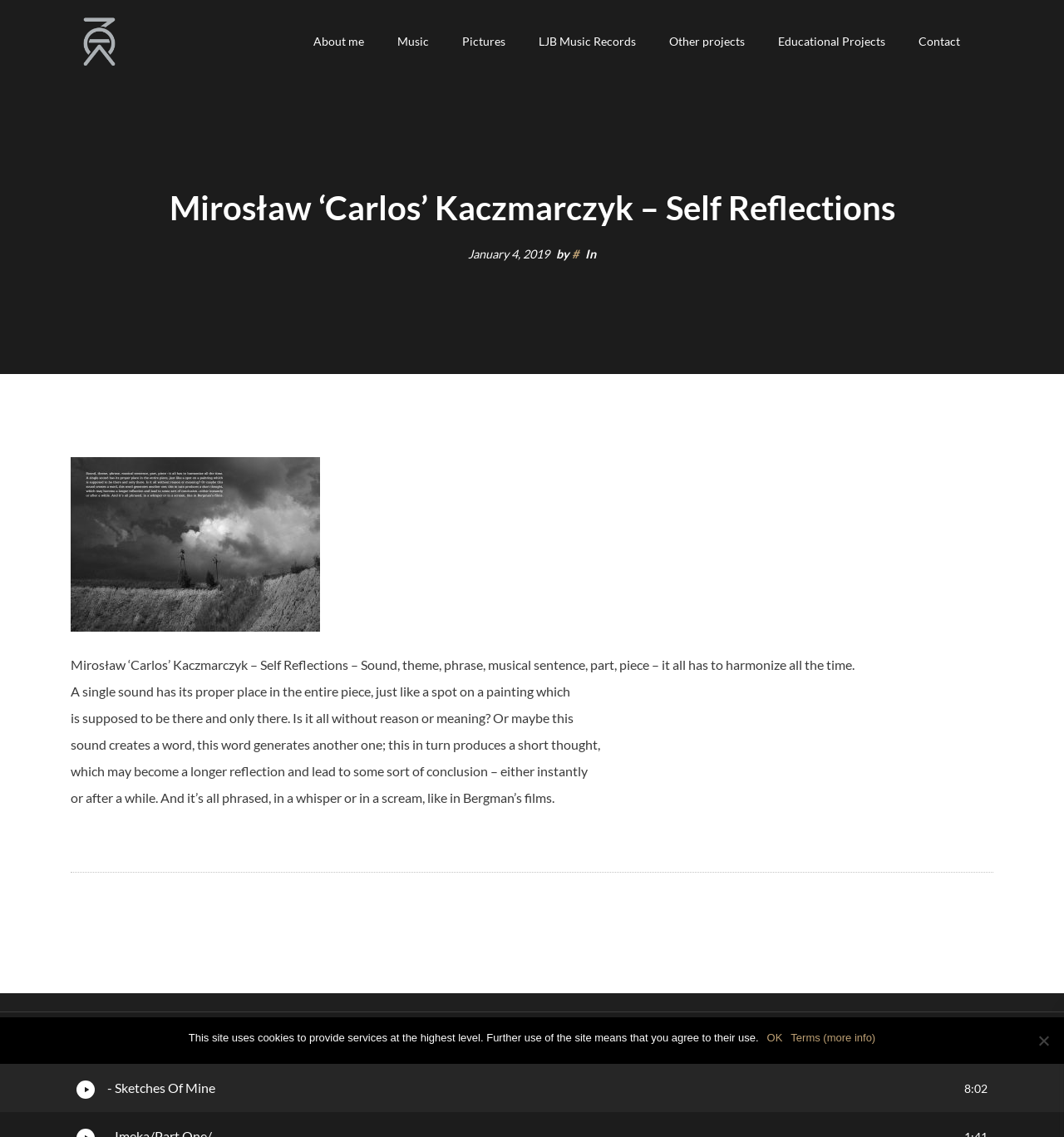Find the bounding box coordinates of the clickable region needed to perform the following instruction: "Visit the 'Music' page". The coordinates should be provided as four float numbers between 0 and 1, i.e., [left, top, right, bottom].

[0.358, 0.021, 0.419, 0.051]